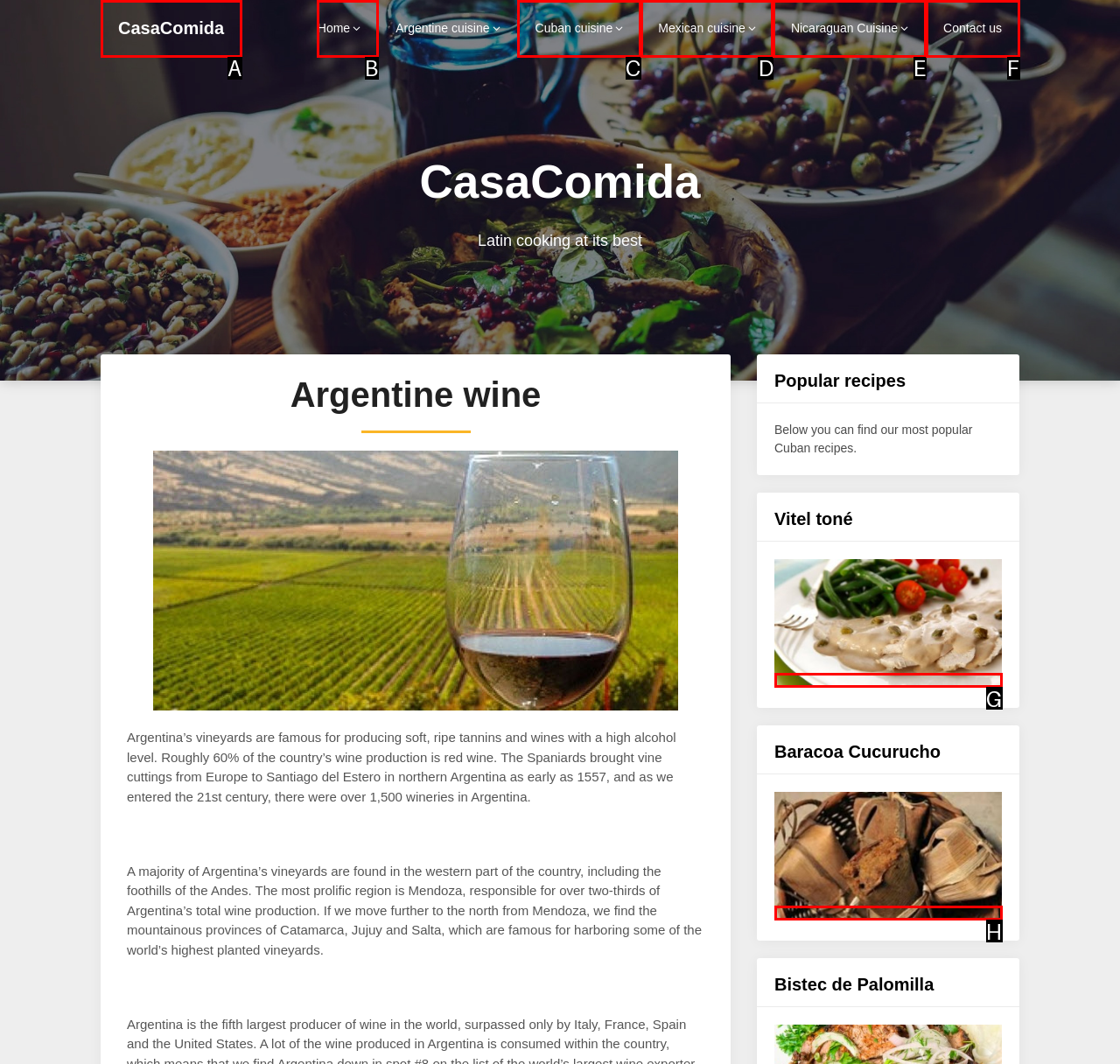Pinpoint the HTML element that fits the description: CasaComida
Answer by providing the letter of the correct option.

A